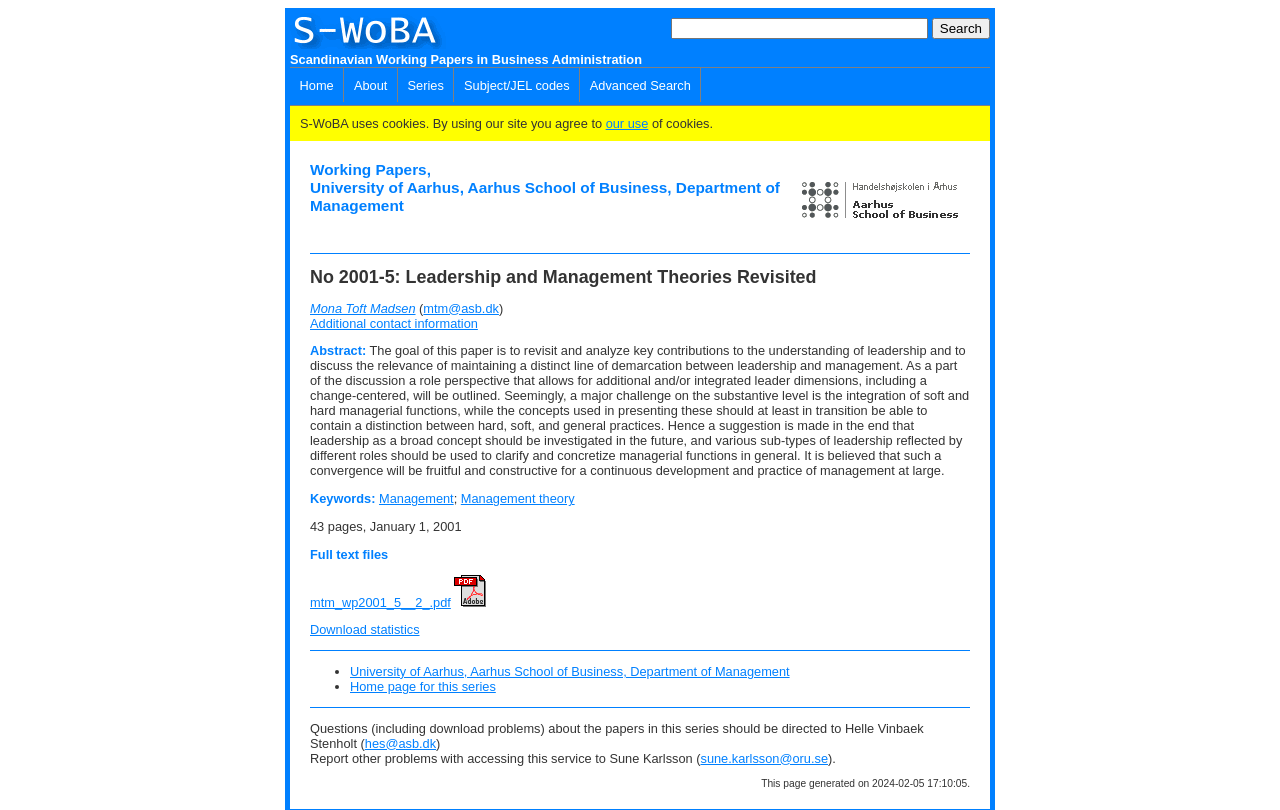Determine the bounding box coordinates of the region I should click to achieve the following instruction: "View the abstract of the paper". Ensure the bounding box coordinates are four float numbers between 0 and 1, i.e., [left, top, right, bottom].

[0.242, 0.424, 0.757, 0.591]